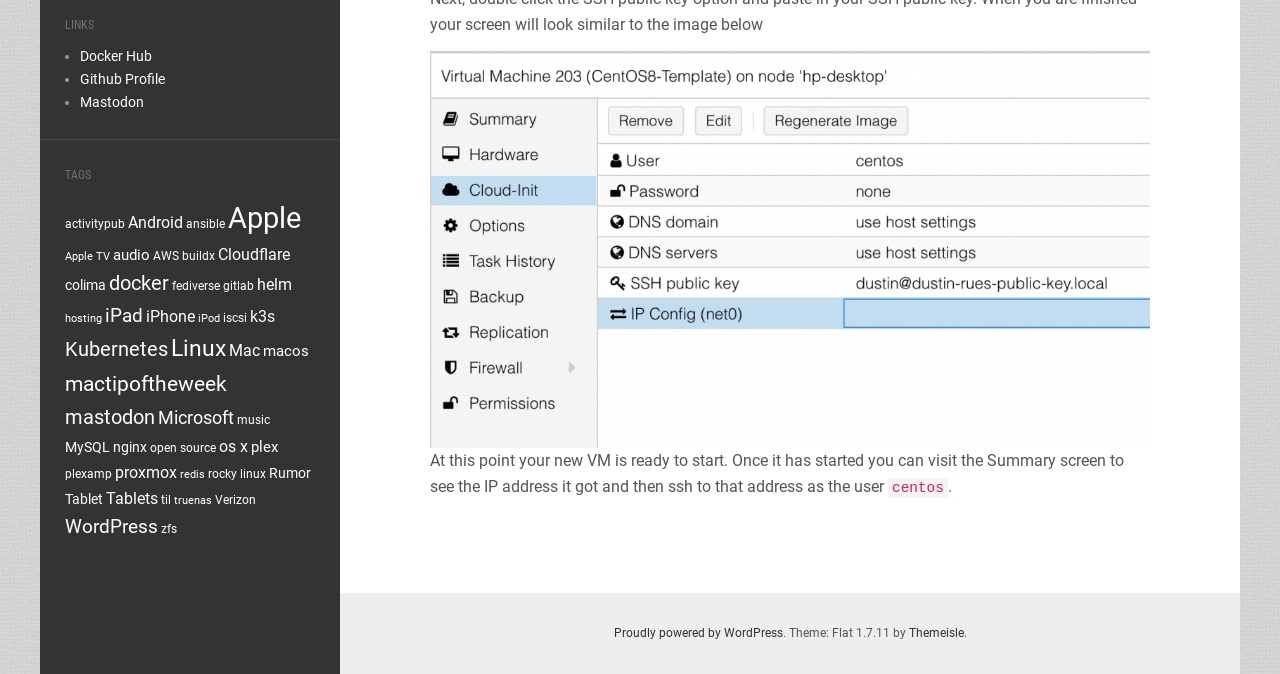Identify and provide the bounding box coordinates of the UI element described: "Docker Hub". The coordinates should be formatted as [left, top, right, bottom], with each number being a float between 0 and 1.

[0.062, 0.072, 0.119, 0.095]